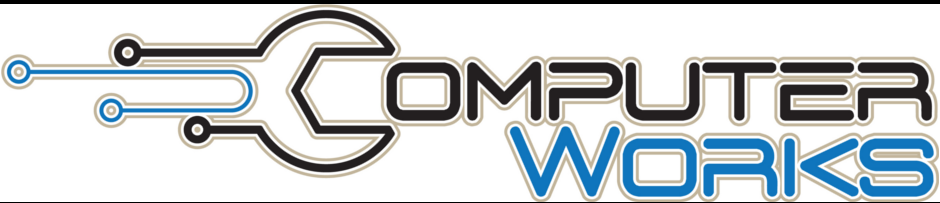Explain the image thoroughly, highlighting all key elements.

The image features the logo of "Computer Works," characterized by a modern and tech-inspired design. The logo integrates a stylized wrench motif, symbolizing technical support and repair services, signifying the company's focus on computer services. The name "Computer Works" is prominently displayed, with "Computer" rendered in a strong black font and "Works" in a vibrant blue that conveys a sense of trust and reliability. The overall composition reflects a blend of technological advancement and customer-centric service, encapsulating the essence of the brand in the dynamic field of computer solutions.